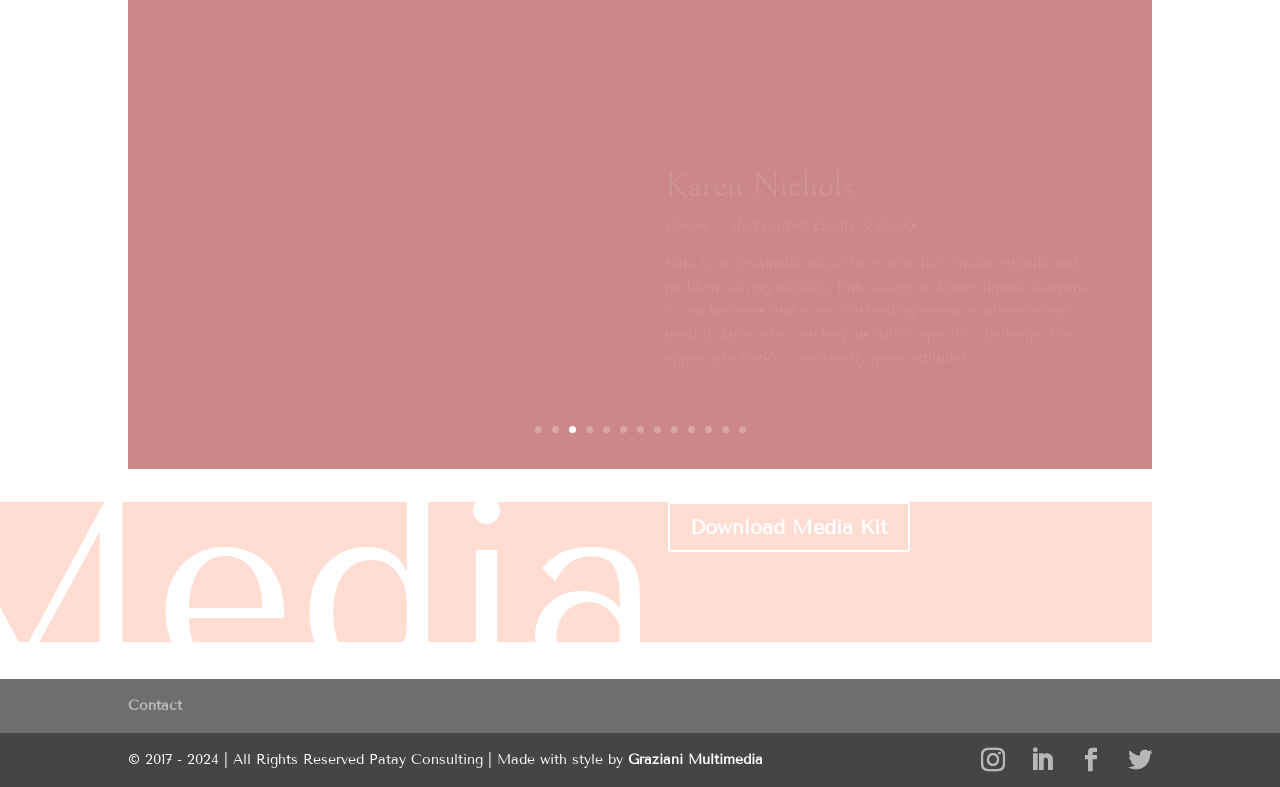Extract the bounding box of the UI element described as: "Instagram".

[0.766, 0.95, 0.785, 0.983]